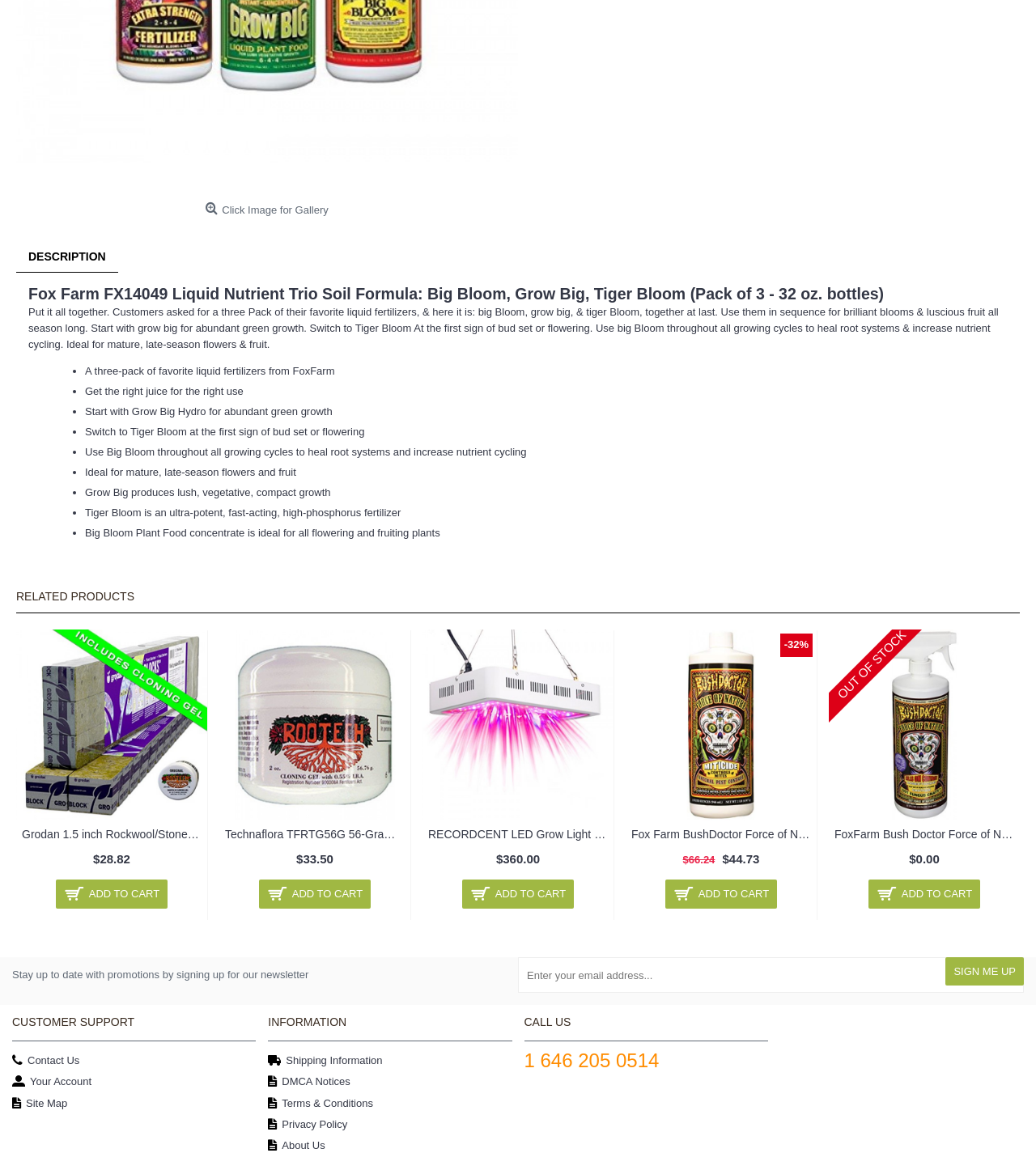Predict the bounding box of the UI element based on this description: "Description".

[0.016, 0.207, 0.114, 0.232]